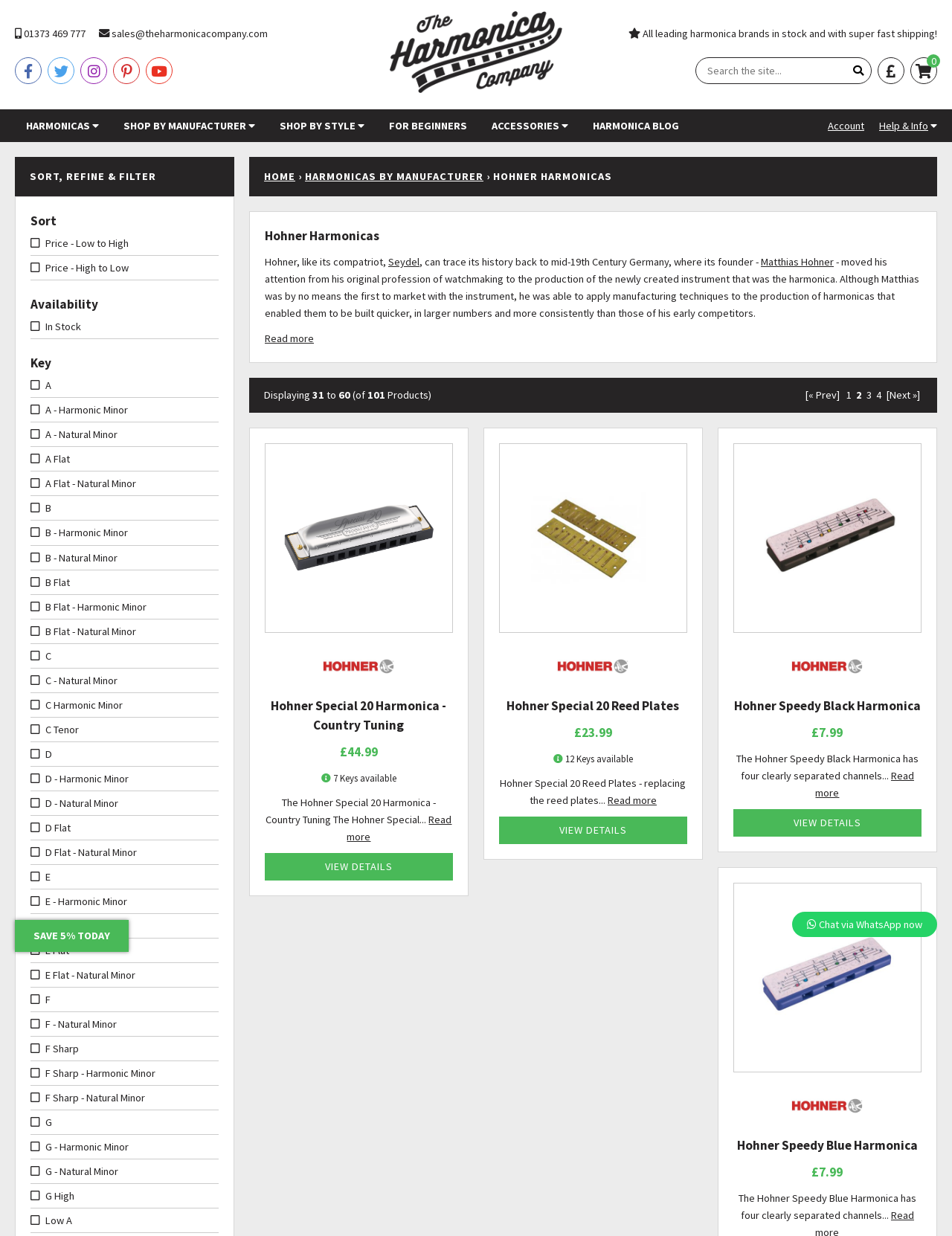Use a single word or phrase to answer the question: What is the manufacturer of the harmonicas on this page?

Hohner